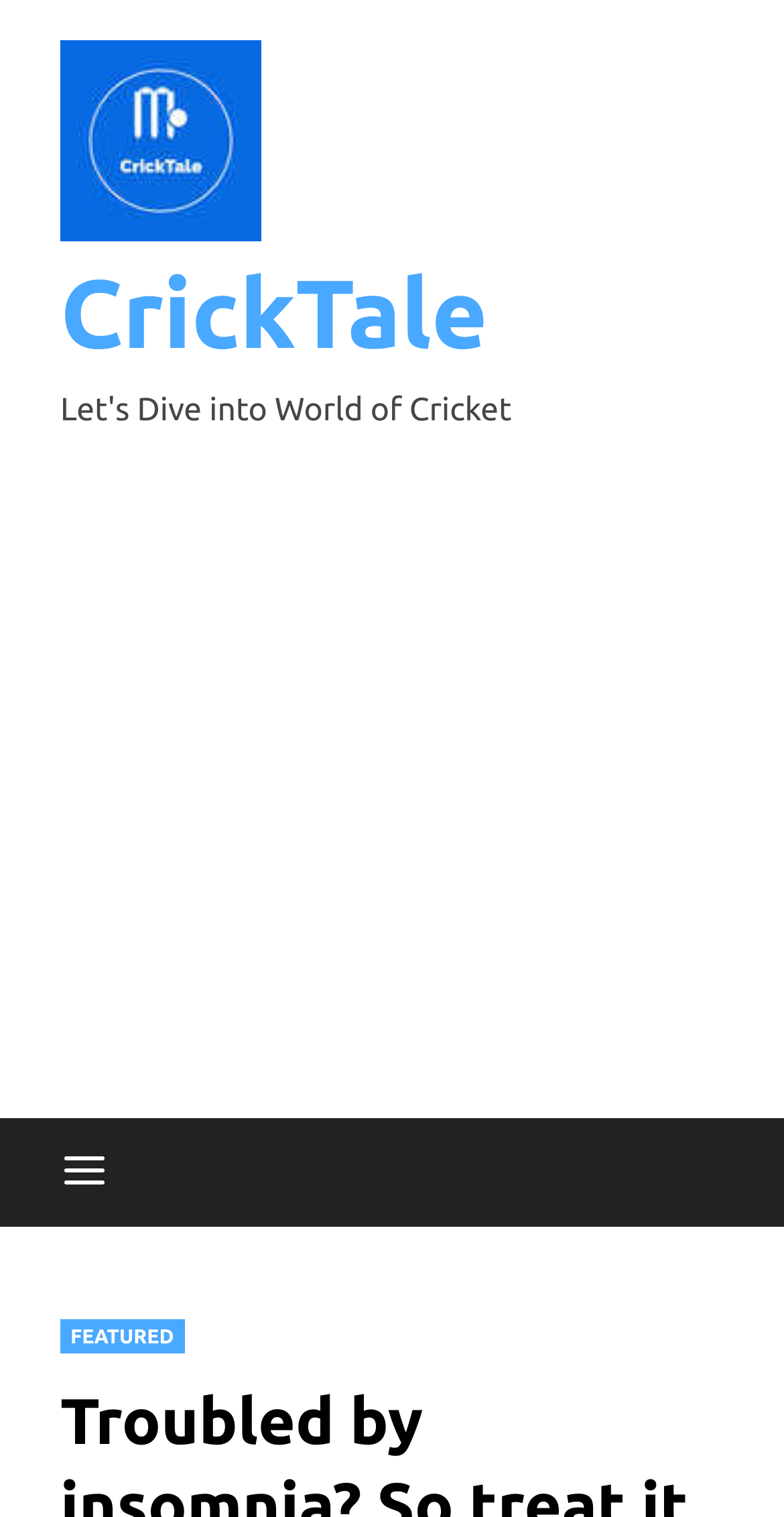What is the purpose of the button?
Make sure to answer the question with a detailed and comprehensive explanation.

The button element has a description 'Menu' and it controls the 'primary-menu'. This implies that the purpose of the button is to open or toggle the primary menu of the website.